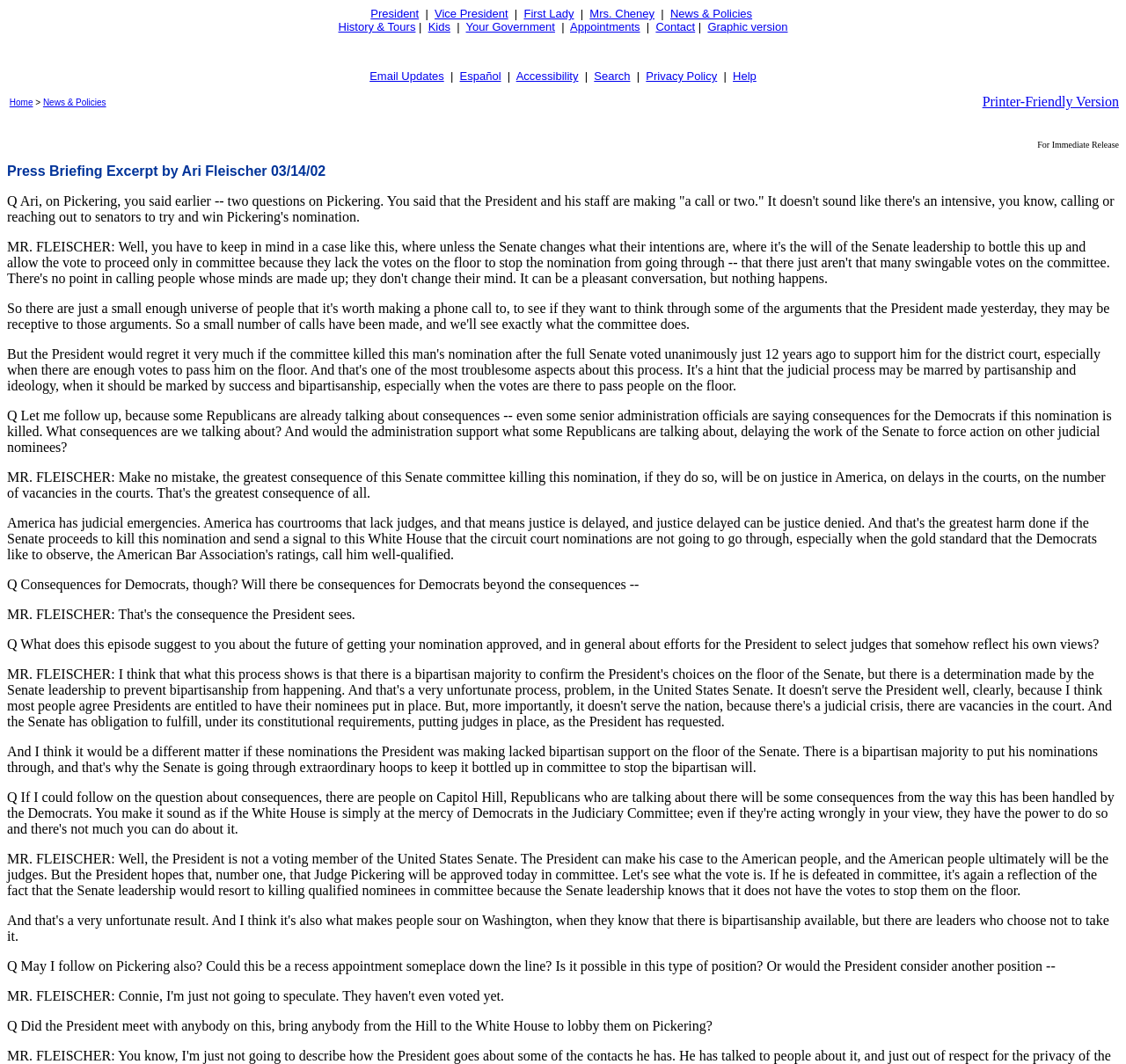Given the webpage screenshot, identify the bounding box of the UI element that matches this description: "News & Policies".

[0.595, 0.007, 0.668, 0.019]